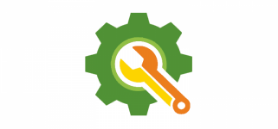Utilize the details in the image to thoroughly answer the following question: What tool is at the center of the gear?

The tool at the center of the gear is a wrench because the caption describes the icon as a green gear with a wrench in contrasting yellow and orange colors at its center, indicating tools for resolution.